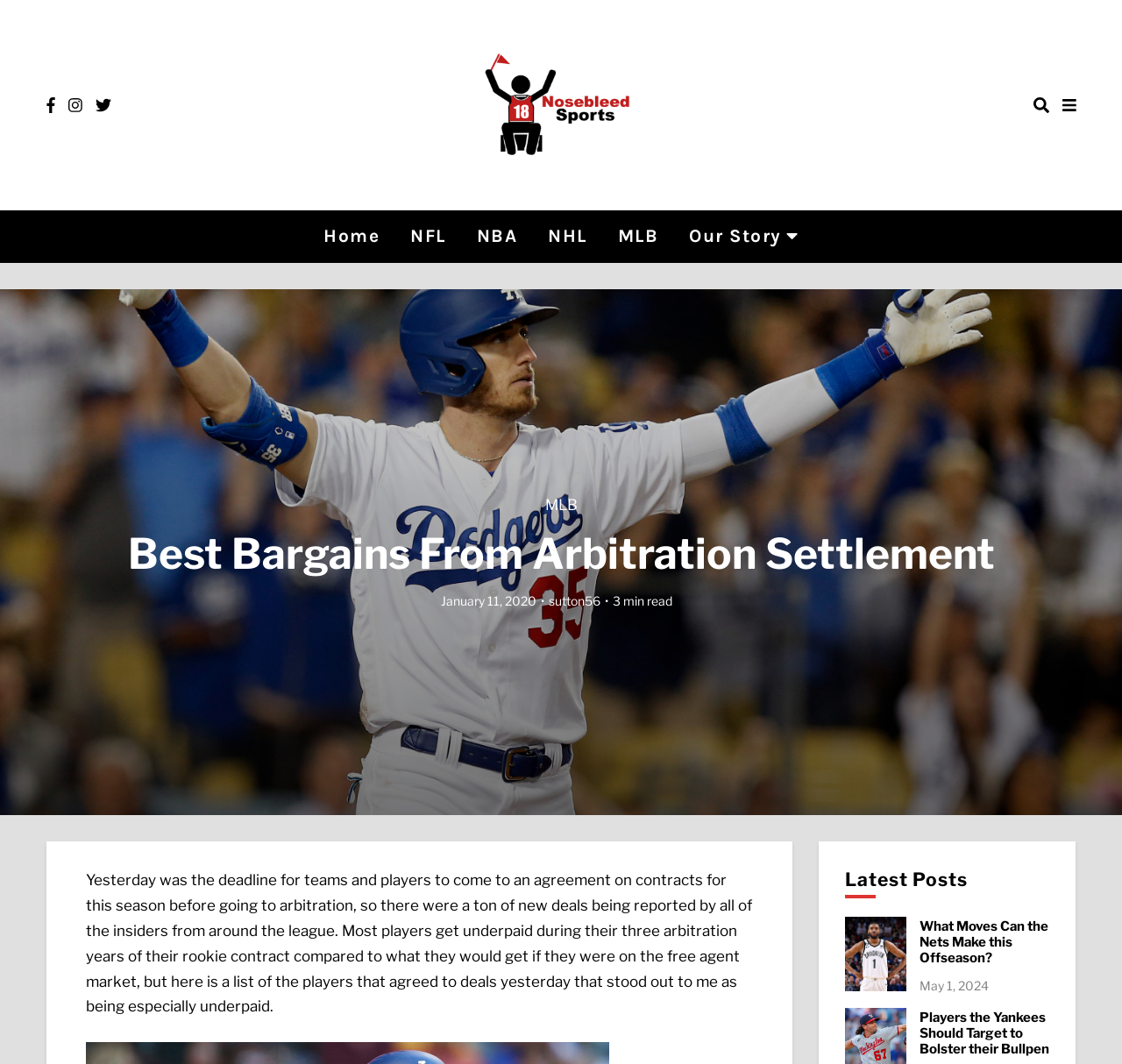Could you determine the bounding box coordinates of the clickable element to complete the instruction: "Go to Home page"? Provide the coordinates as four float numbers between 0 and 1, i.e., [left, top, right, bottom].

[0.288, 0.195, 0.338, 0.248]